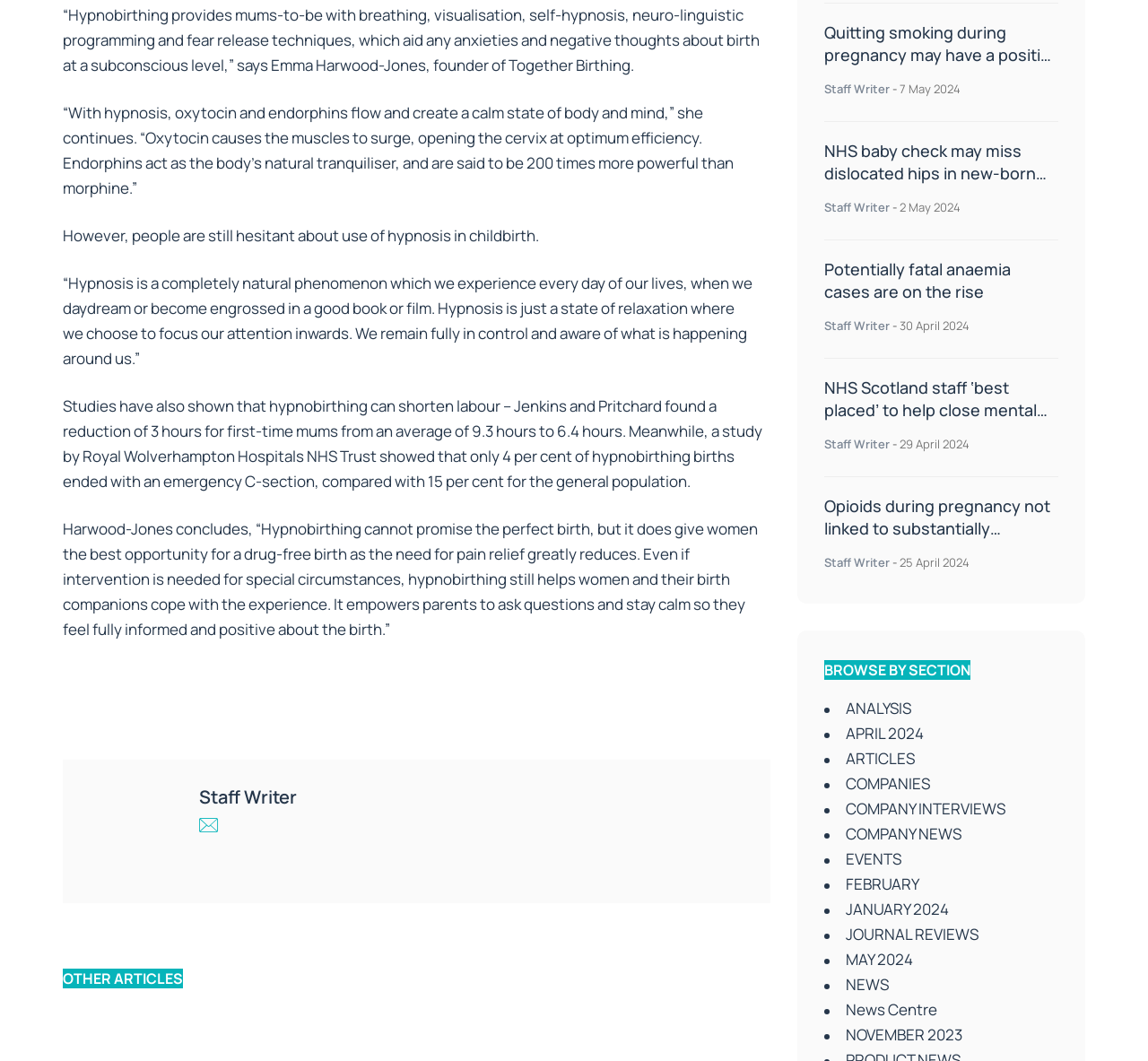How many links are there under 'BROWSE BY SECTION'?
Answer the question in as much detail as possible.

Under the 'BROWSE BY SECTION' section, there are 12 links listed, each representing a different category or section.